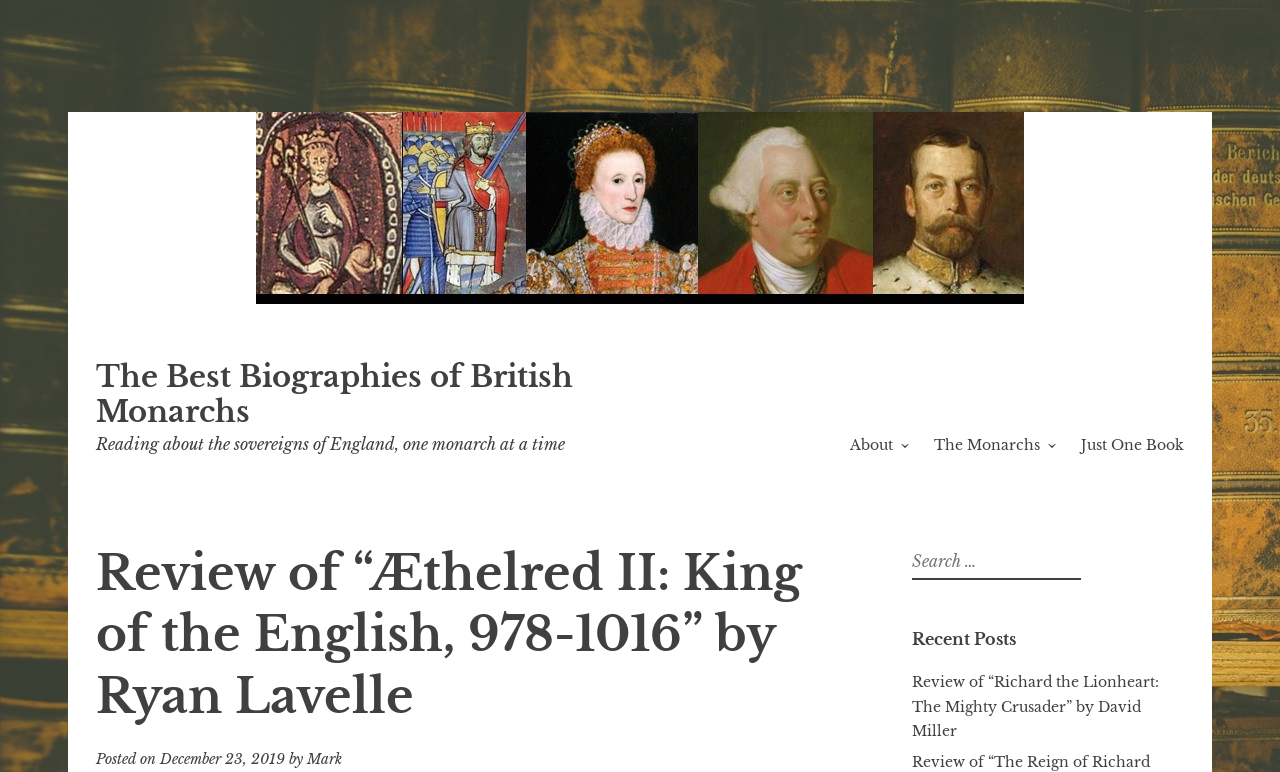Pinpoint the bounding box coordinates for the area that should be clicked to perform the following instruction: "Read the review of Richard the Lionheart".

[0.712, 0.872, 0.905, 0.959]